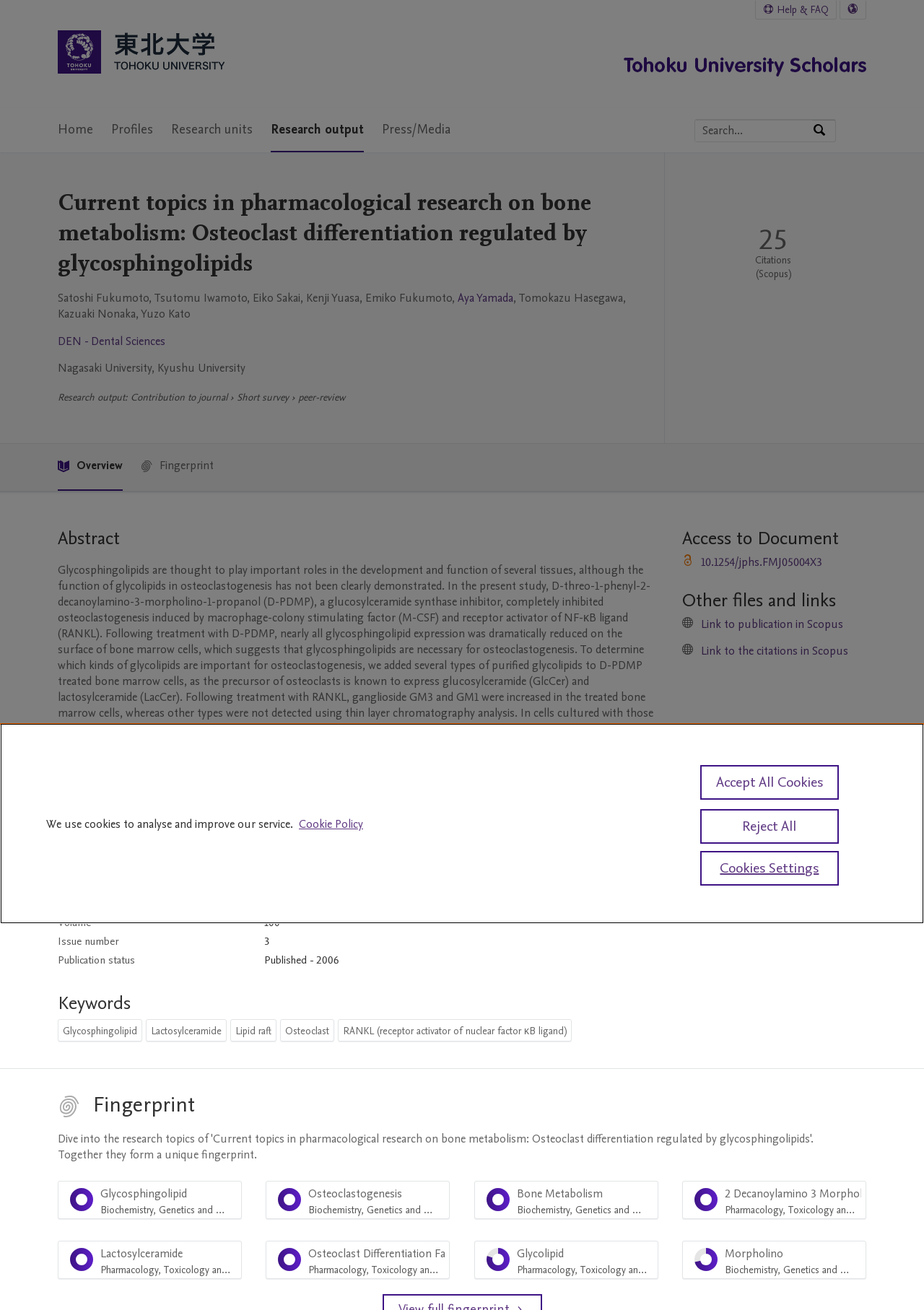Please answer the following question using a single word or phrase: 
What is the topic of the research?

Osteoclast differentiation